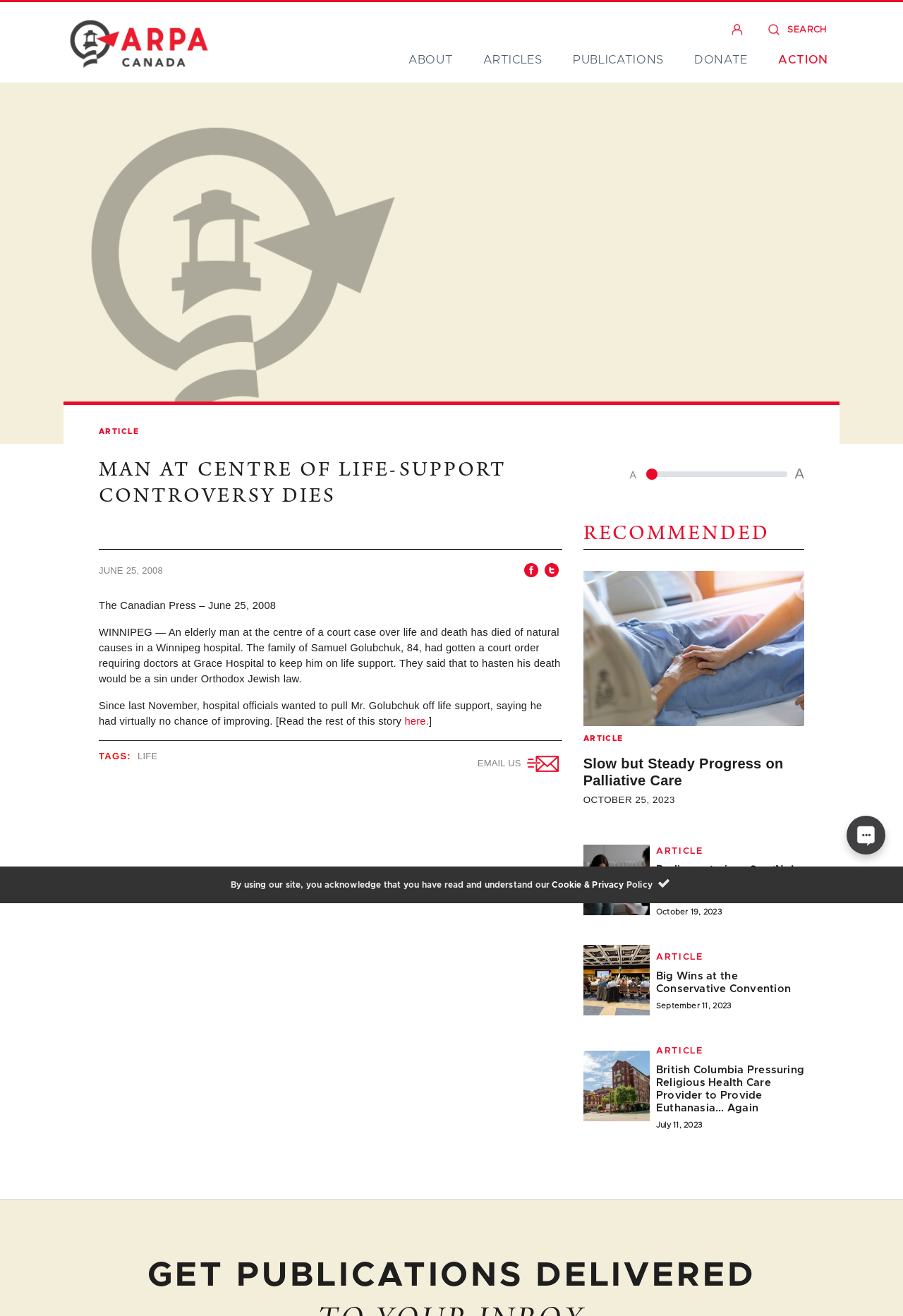What type of care is mentioned in the recommended article 'Slow but Steady Progress on Palliative Care'?
Please answer the question with as much detail as possible using the screenshot.

The recommended article 'Slow but Steady Progress on Palliative Care' suggests that the article is about palliative care, which is a type of care focused on relieving the symptoms and stress of a serious illness.